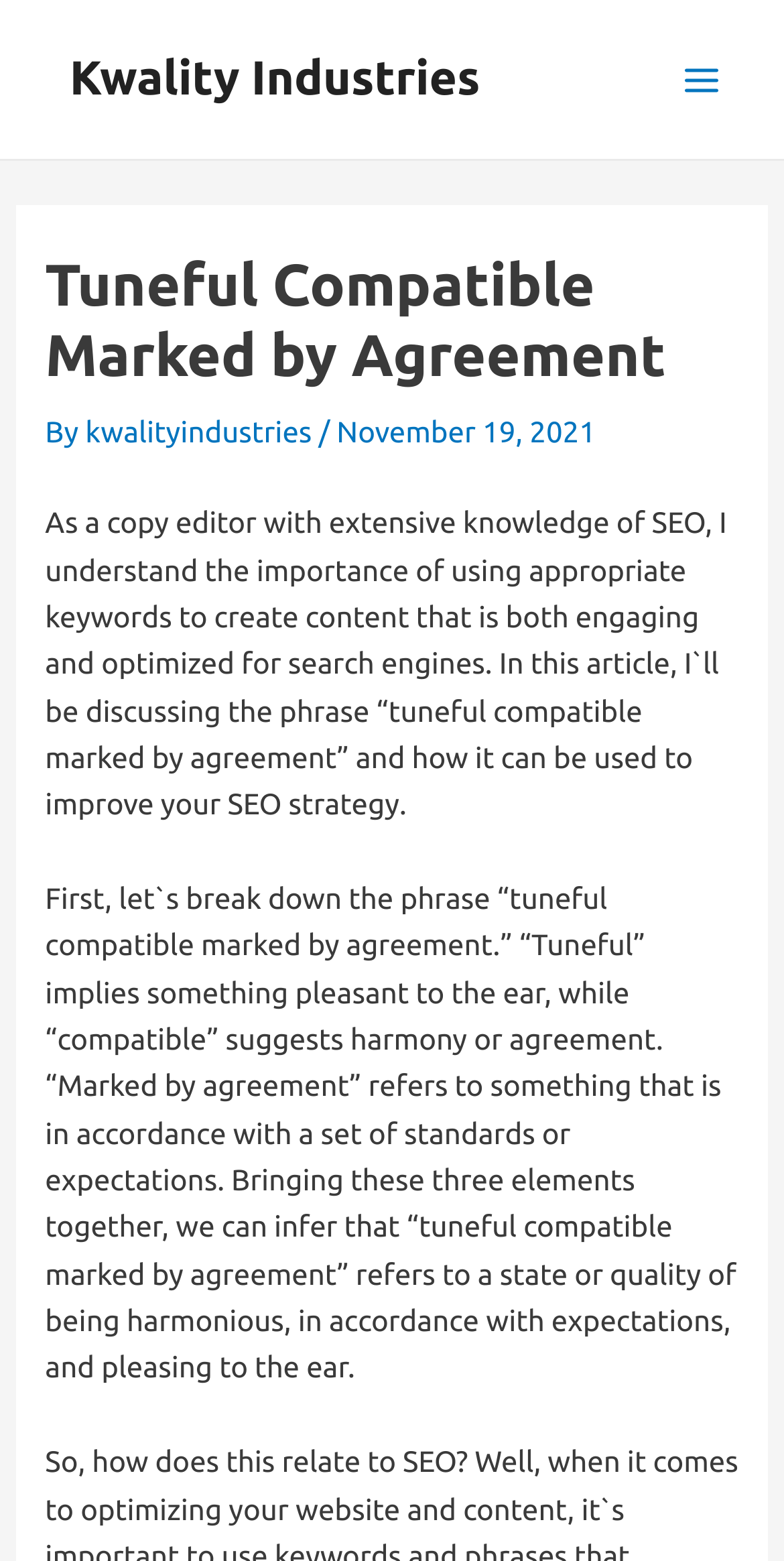Using the given element description, provide the bounding box coordinates (top-left x, top-left y, bottom-right x, bottom-right y) for the corresponding UI element in the screenshot: Updates

None